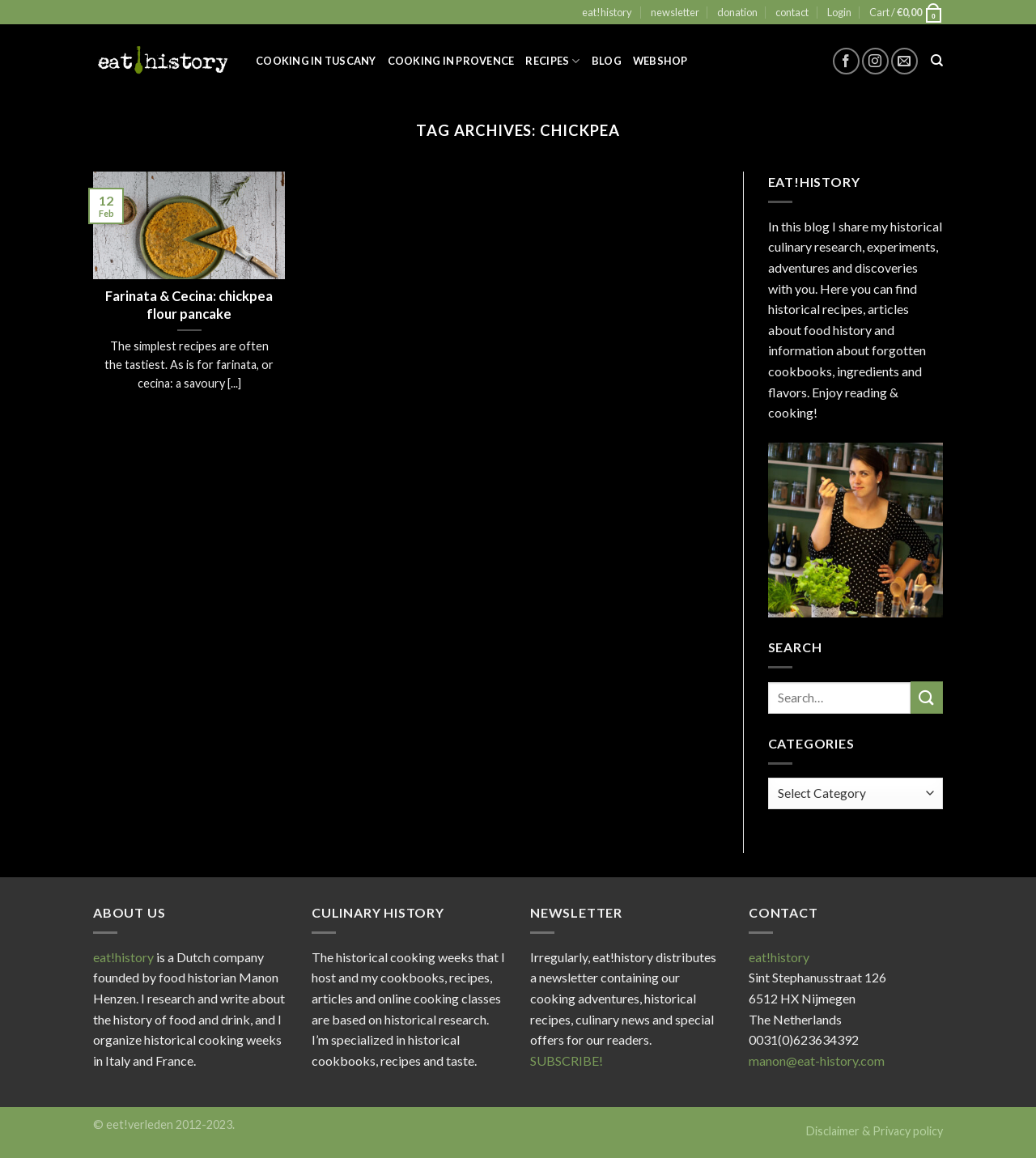What is the topic of the historical cooking weeks?
Answer with a single word or short phrase according to what you see in the image.

Food and drink